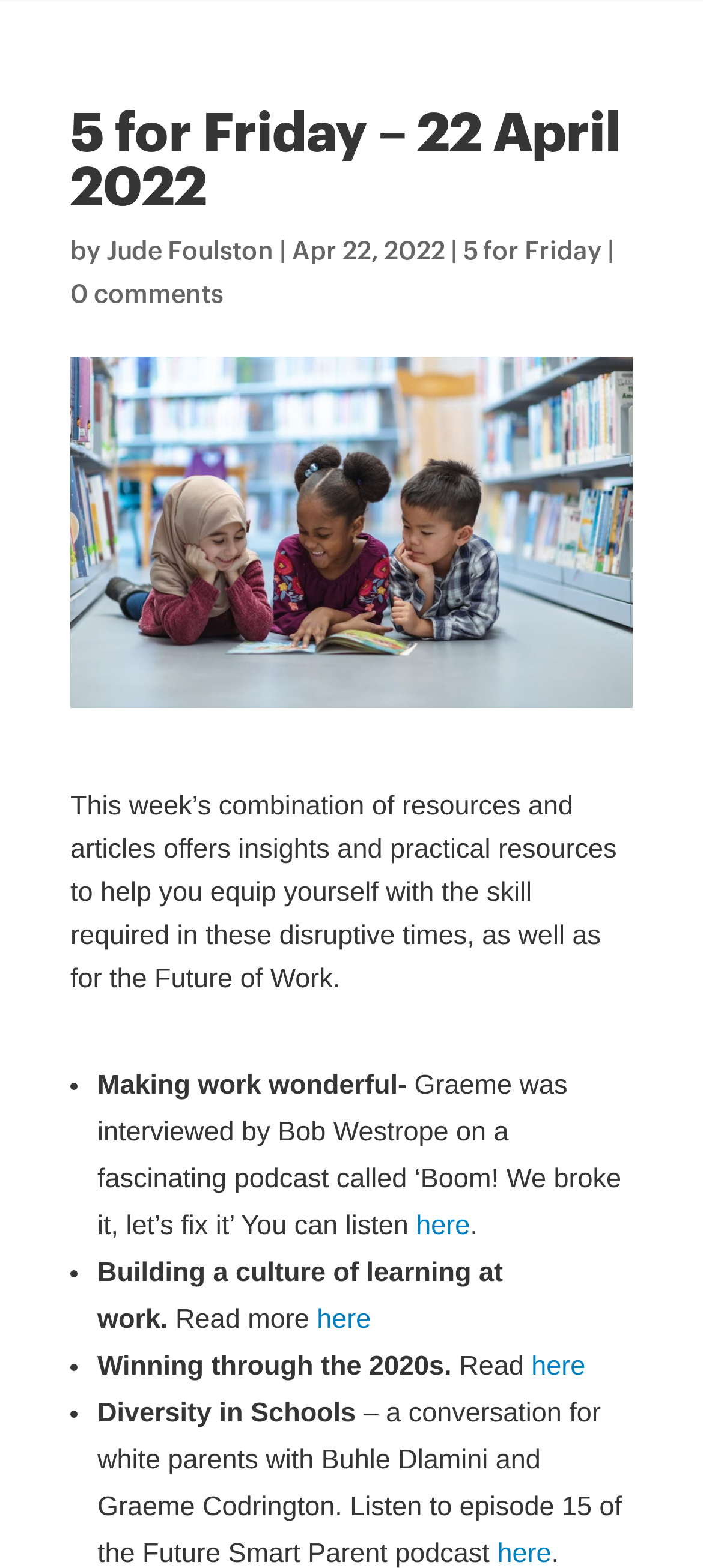What is the date of this article?
Please give a detailed and elaborate answer to the question based on the image.

The date of this article can be found by looking at the text following the author's name, which is 'Apr 22, 2022'.